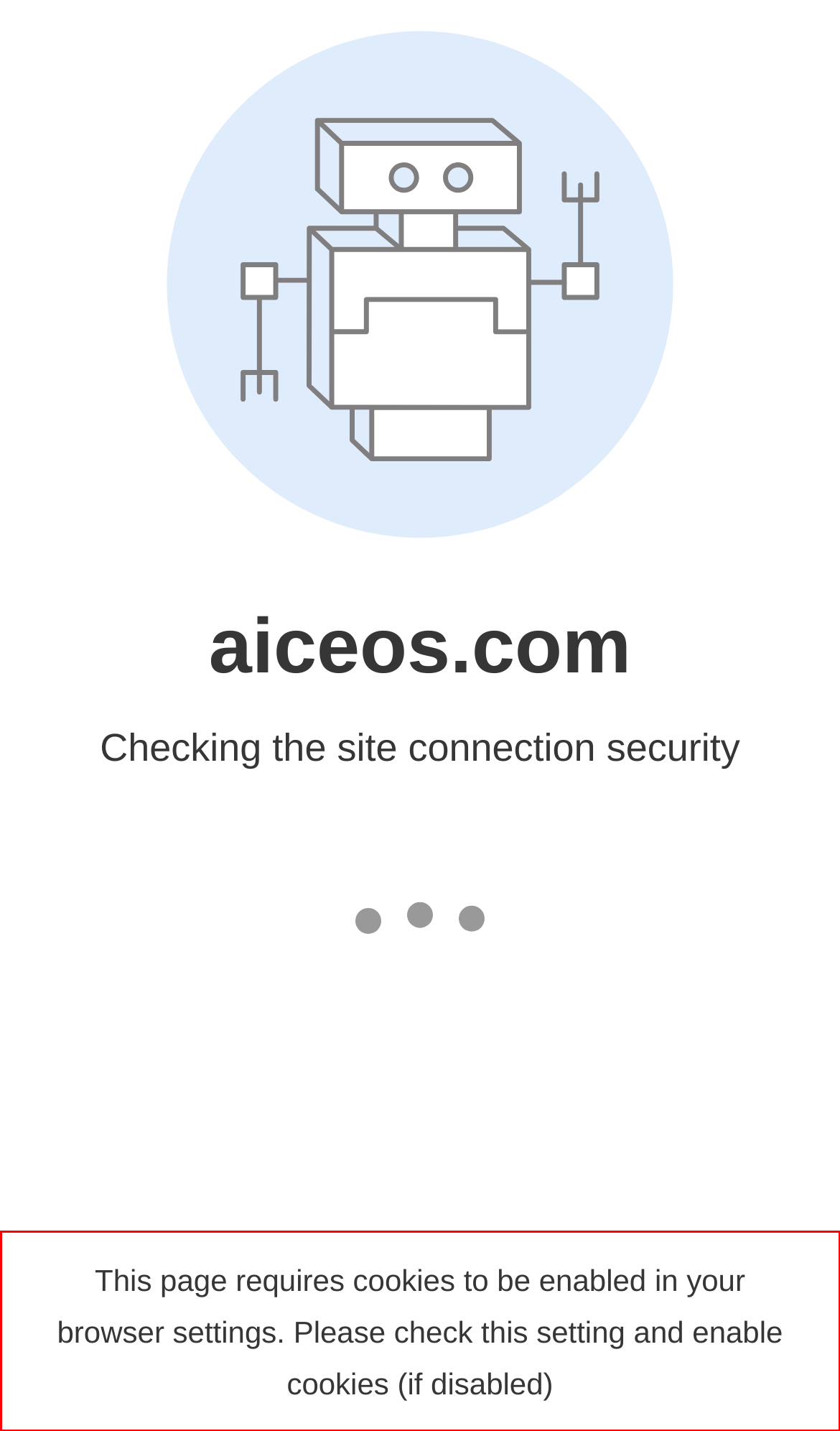Examine the webpage screenshot and use OCR to obtain the text inside the red bounding box.

This page requires cookies to be enabled in your browser settings. Please check this setting and enable cookies (if disabled)